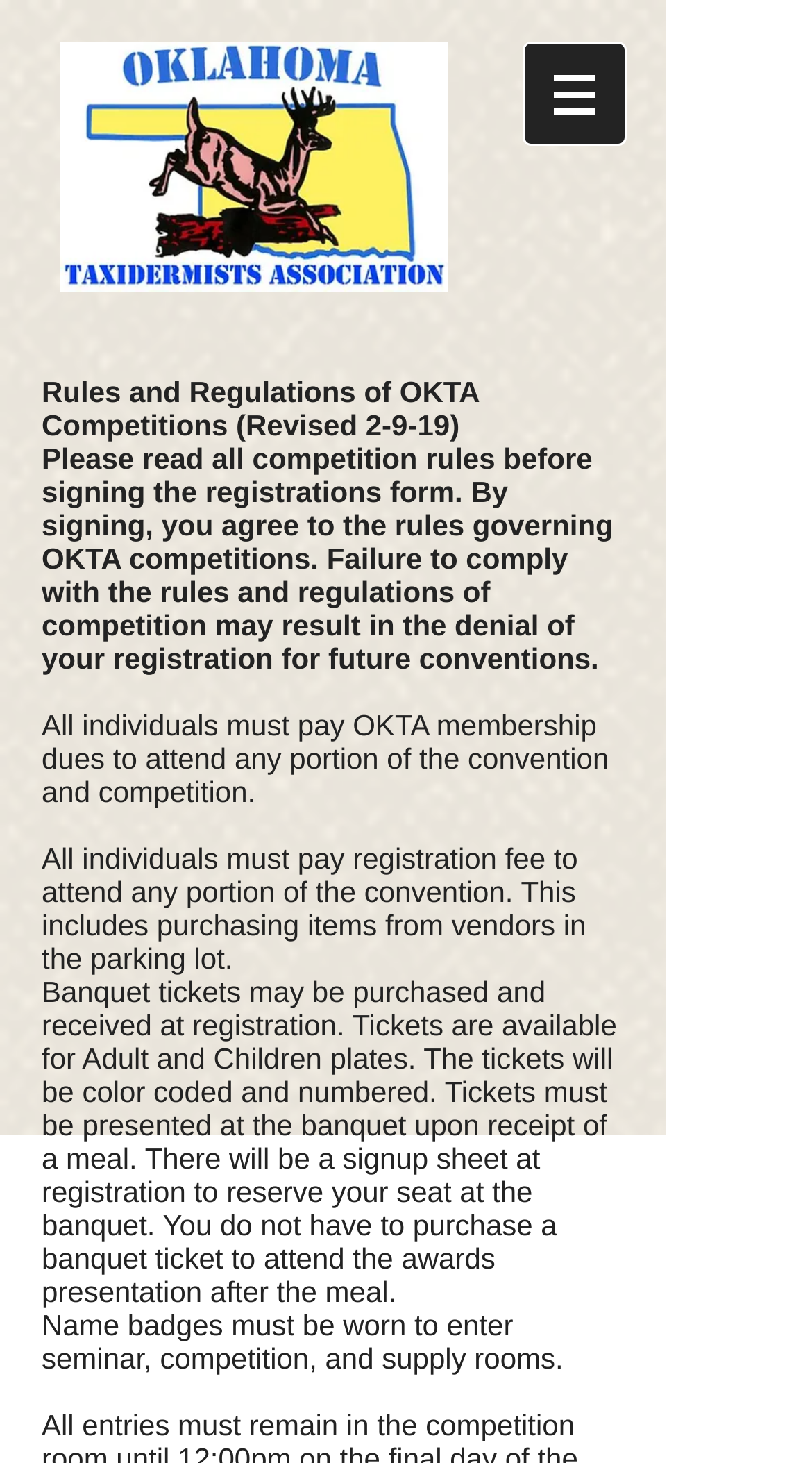Generate a detailed explanation of the webpage's features and information.

The webpage is about the competition rules of OKTA. At the top left, there is an OKTA emblem image. To the right of the emblem, there is a navigation menu labeled "Site" with a button that has a popup menu. Below the navigation menu, there is a title "Rules and Regulations of OKTA Competitions (Revised 2-9-19)". 

Under the title, there are several paragraphs of text that outline the rules and regulations of OKTA competitions. The first paragraph explains that participants must read and agree to the rules before signing the registration form. The second paragraph states that all individuals must pay OKTA membership dues to attend any part of the convention and competition. 

The third paragraph explains that all individuals must pay a registration fee to attend any part of the convention, including purchasing items from vendors. The fourth paragraph provides details about banquet tickets, including how to purchase and receive them, and how to reserve a seat at the banquet. 

The final paragraph states that name badges must be worn to enter seminar, competition, and supply rooms. Overall, the webpage provides detailed information about the rules and regulations of OKTA competitions.